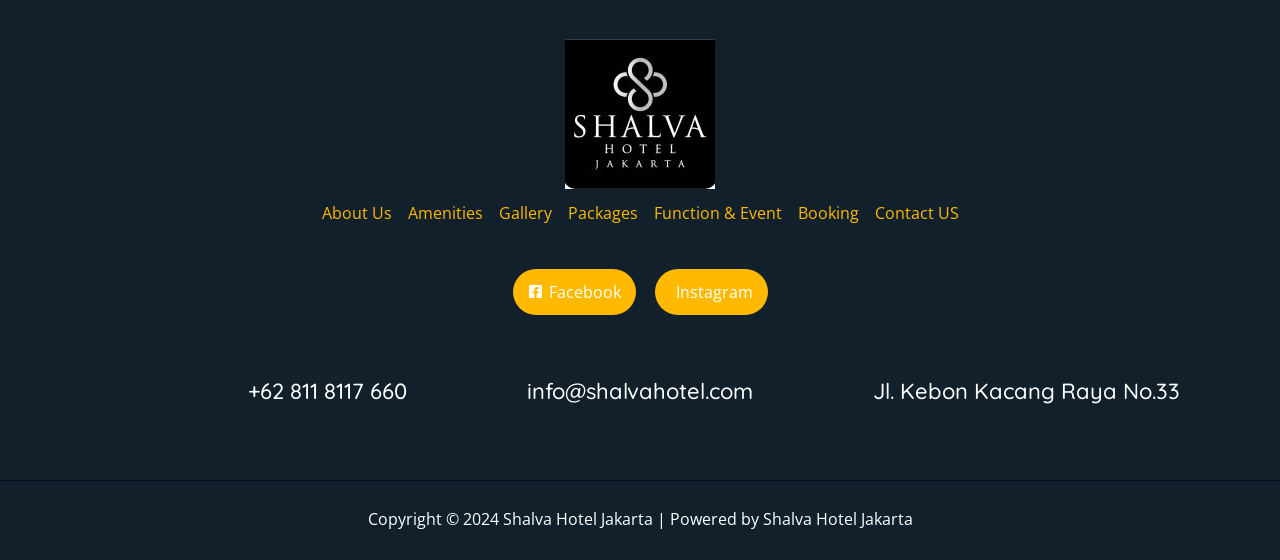Please provide a comprehensive response to the question based on the details in the image: What is the phone number of the hotel?

I found the phone number of the hotel in the footer section of the webpage, specifically in the 'Footer Widget 2' section, where it is mentioned as '+62 811 8117 660'.